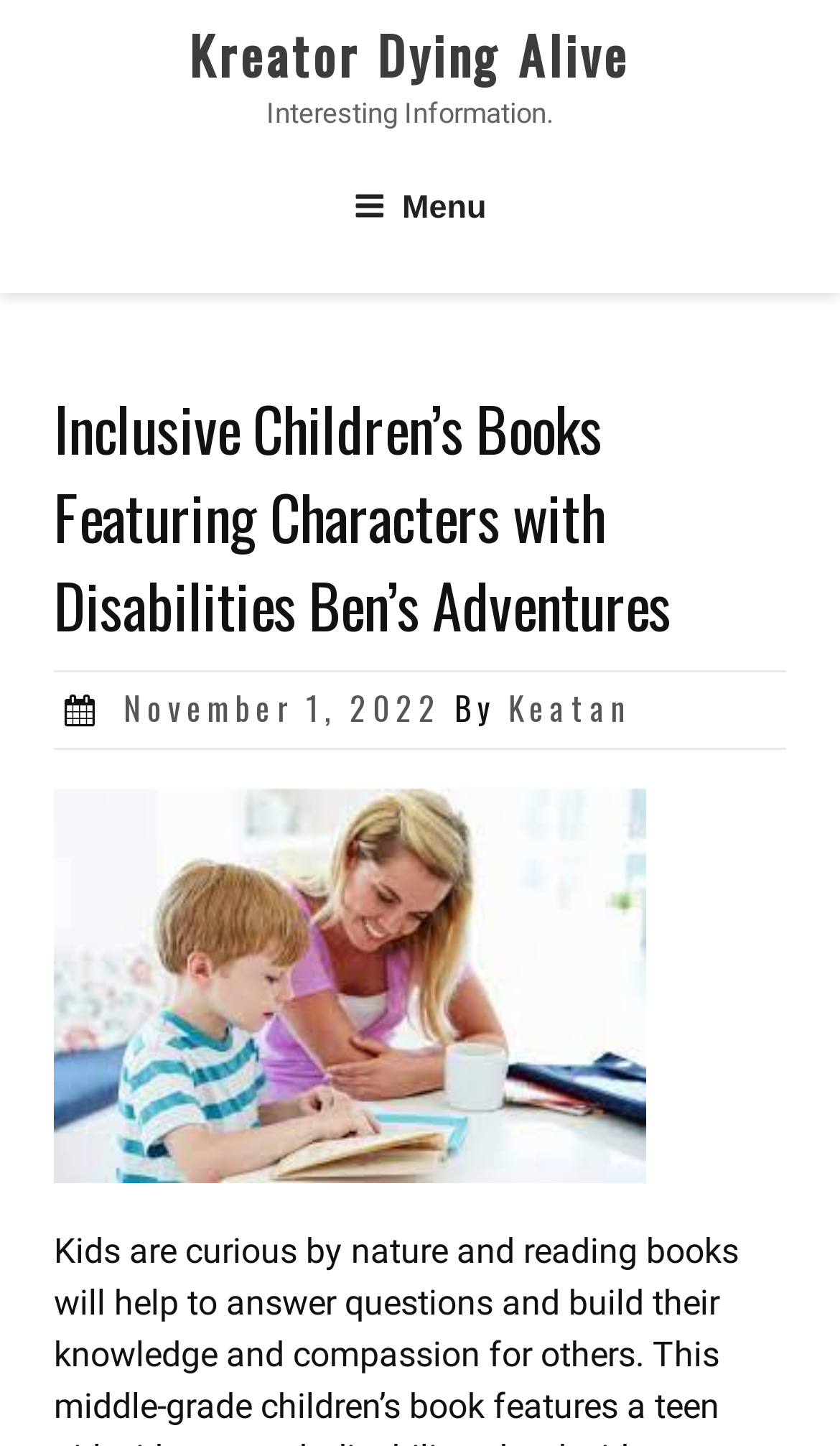What is the name of the top menu?
Could you answer the question with a detailed and thorough explanation?

I found the name of the top menu by looking at the navigation element 'Top Menu' which contains a button 'Menu'.